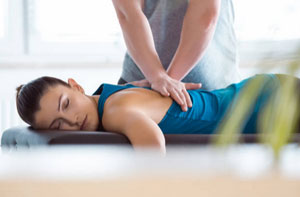Answer the following in one word or a short phrase: 
What is the chiropractor doing?

Performing spinal manipulation